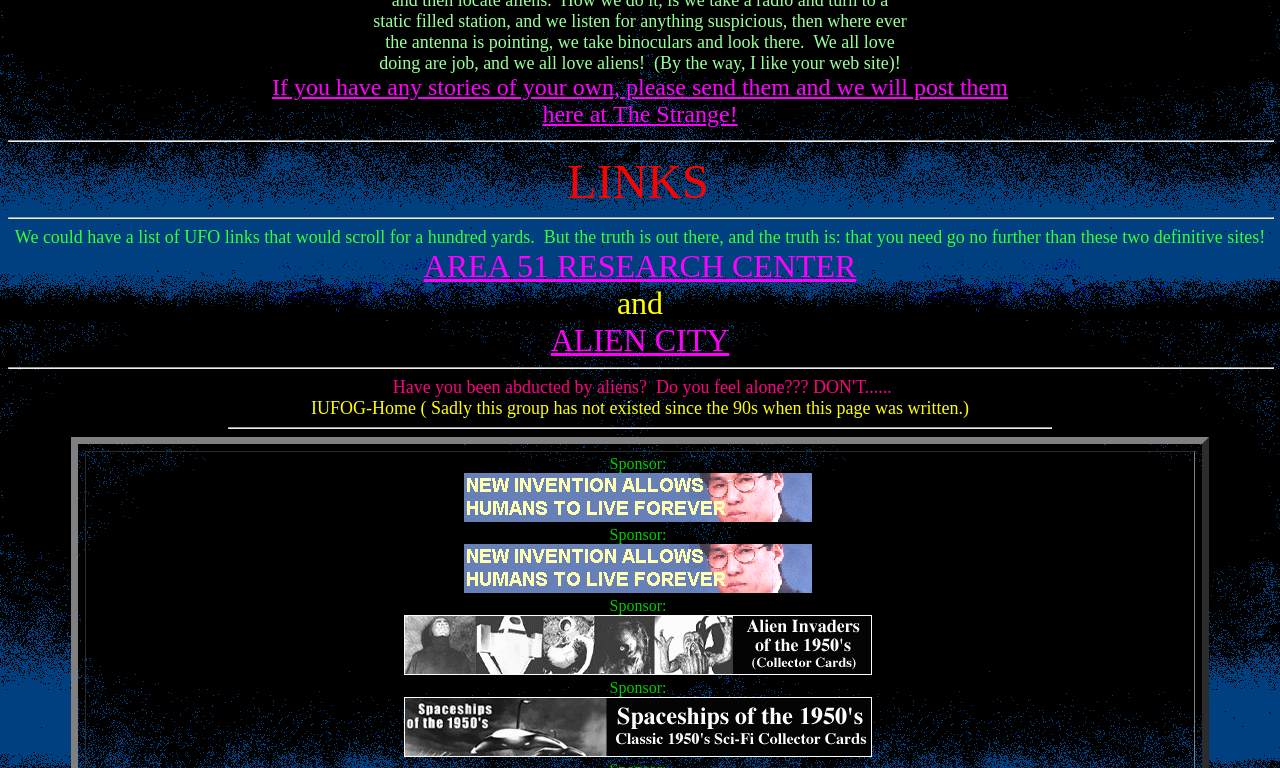Provide the bounding box coordinates of the HTML element described by the text: "ALIEN CITY".

[0.43, 0.419, 0.57, 0.466]